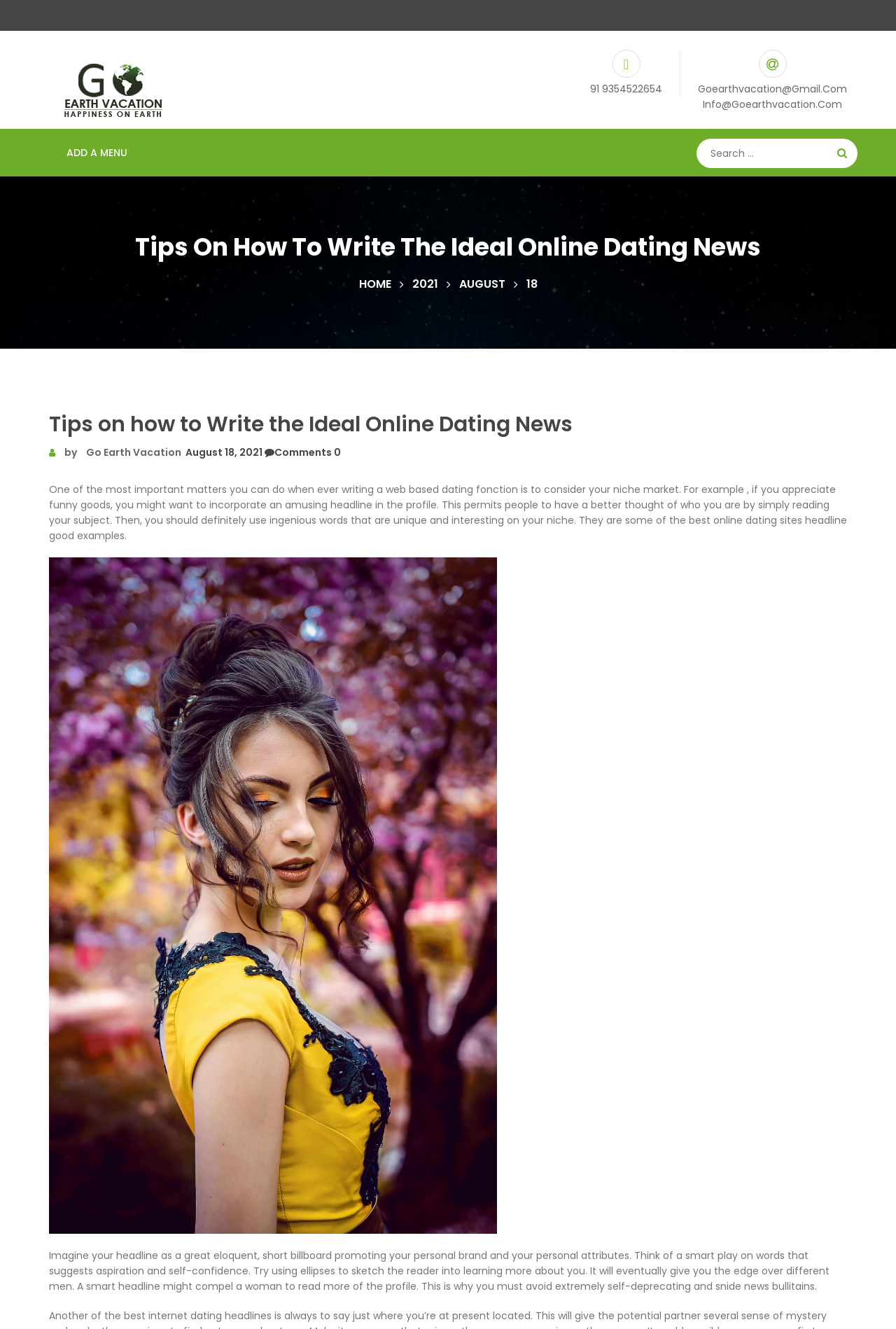Can you find the bounding box coordinates for the element that needs to be clicked to execute this instruction: "Go to the 'HOME' page"? The coordinates should be given as four float numbers between 0 and 1, i.e., [left, top, right, bottom].

[0.4, 0.208, 0.436, 0.22]